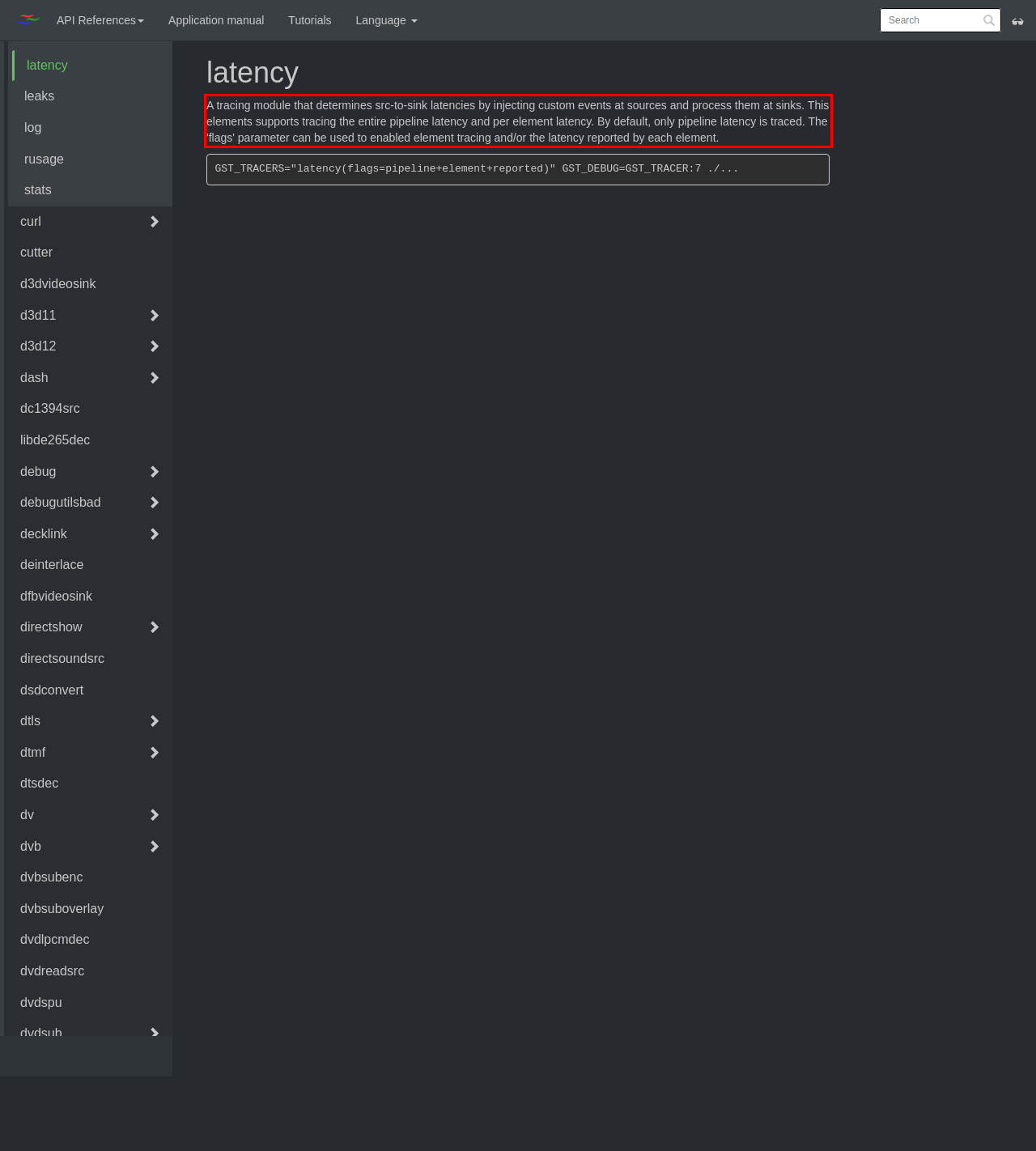Please identify and extract the text content from the UI element encased in a red bounding box on the provided webpage screenshot.

A tracing module that determines src-to-sink latencies by injecting custom events at sources and process them at sinks. This elements supports tracing the entire pipeline latency and per element latency. By default, only pipeline latency is traced. The 'flags' parameter can be used to enabled element tracing and/or the latency reported by each element.